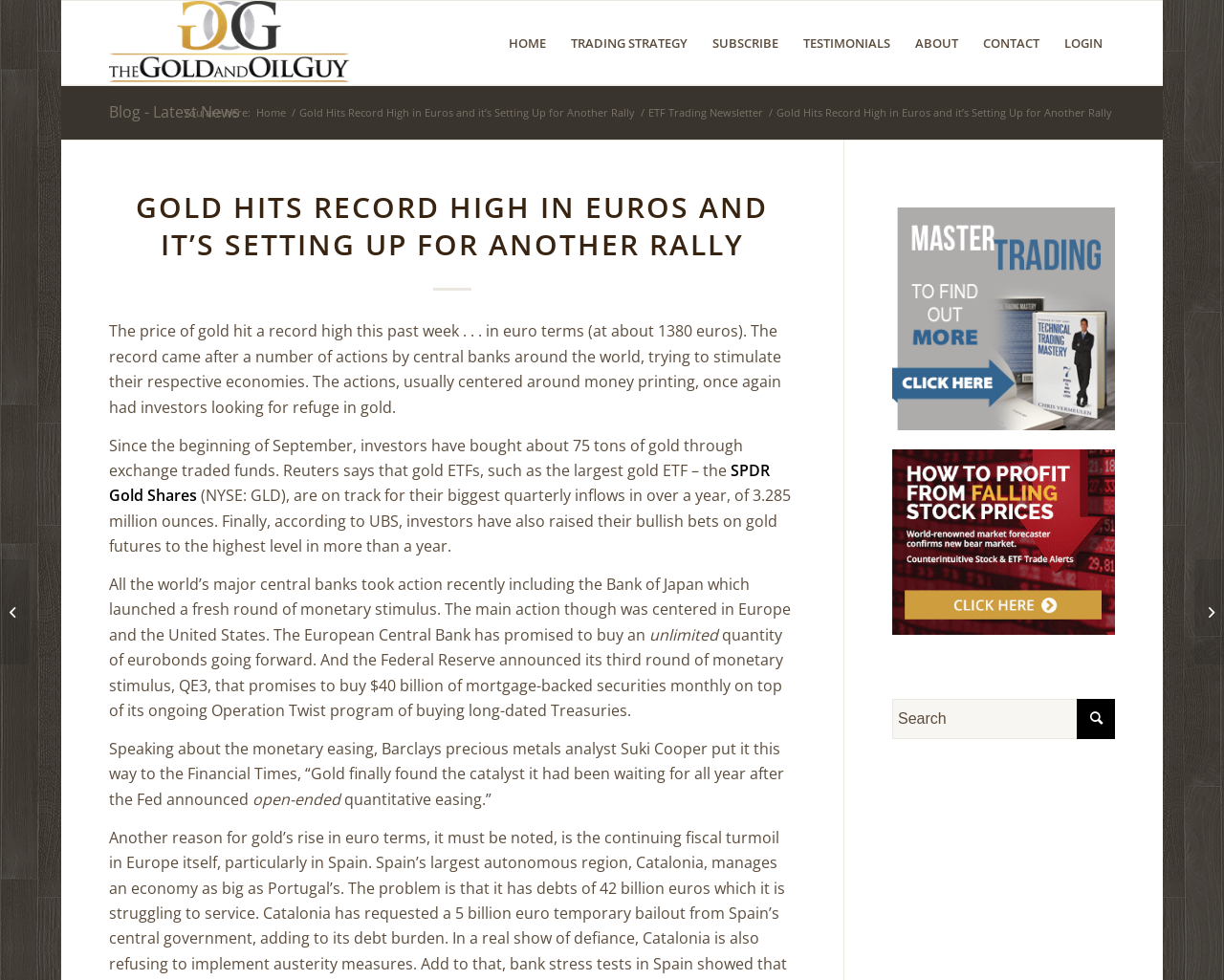What is the name of the central bank that launched a fresh round of monetary stimulus?
Based on the visual content, answer with a single word or a brief phrase.

Bank of Japan